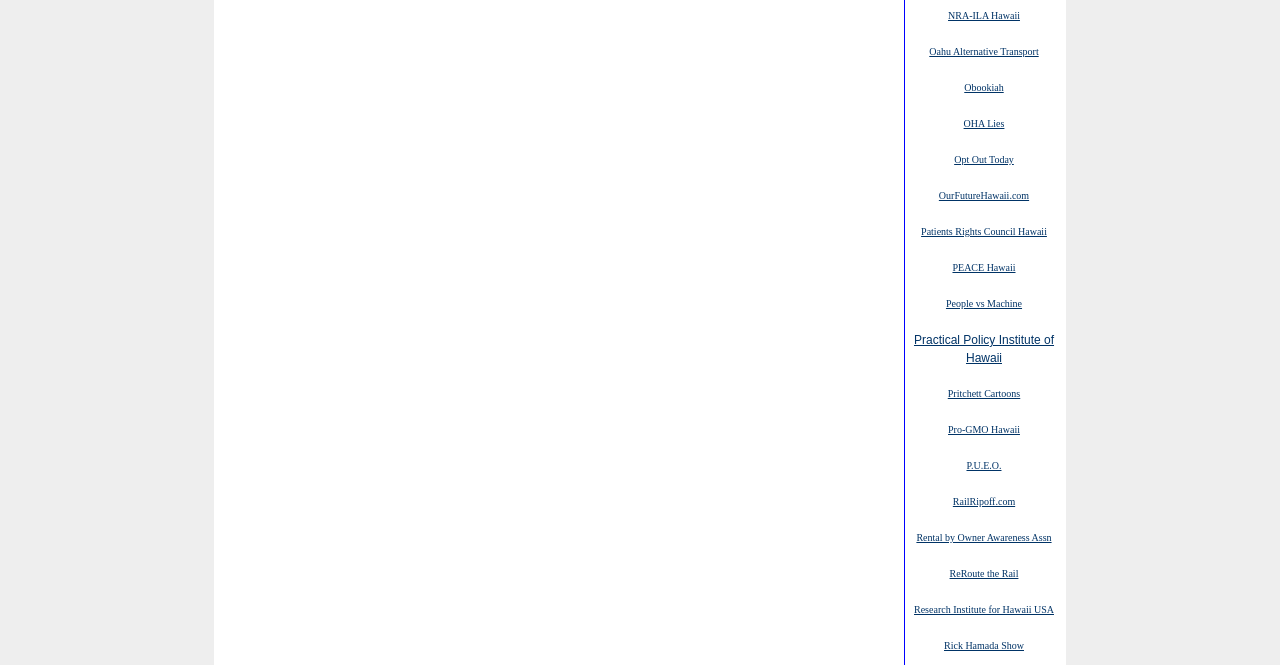Identify the bounding box coordinates for the UI element described as follows: "OHA Lies". Ensure the coordinates are four float numbers between 0 and 1, formatted as [left, top, right, bottom].

[0.753, 0.174, 0.785, 0.195]